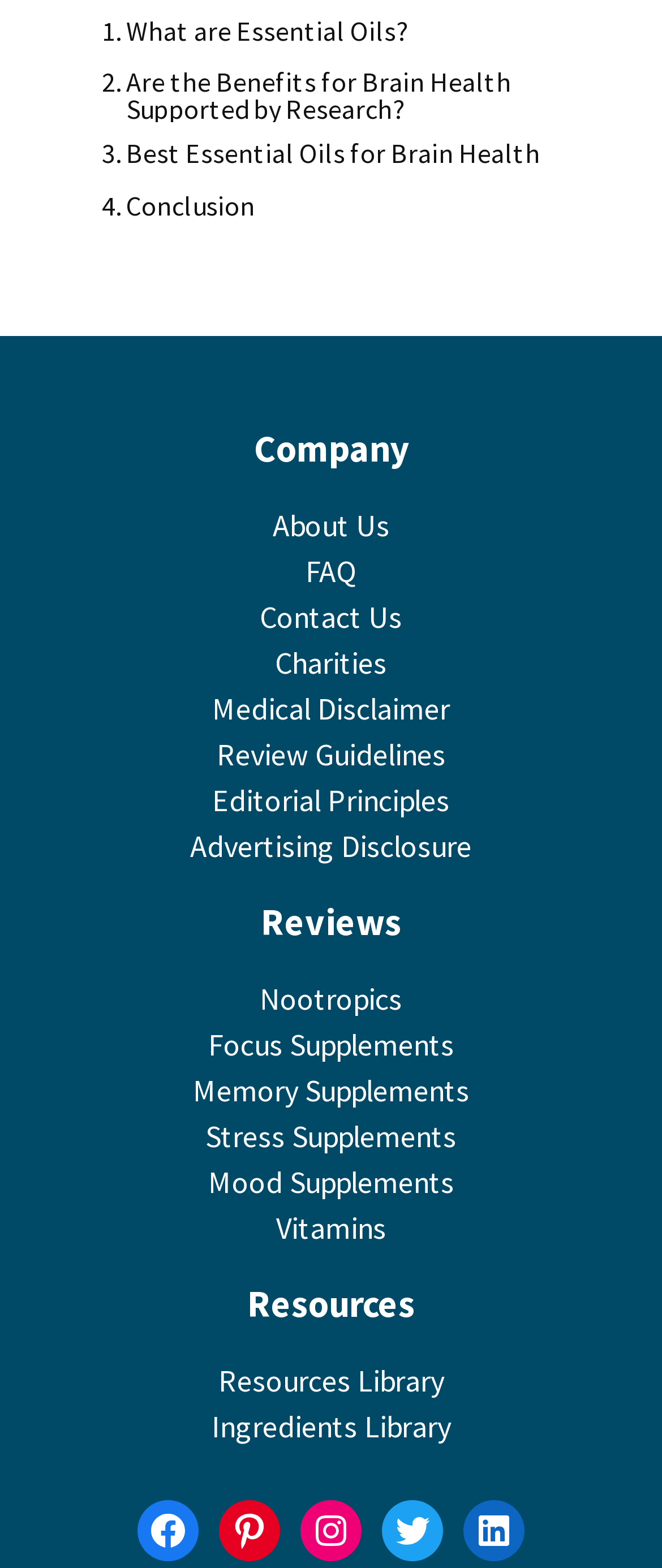Answer the question below using just one word or a short phrase: 
How many main sections are there on the page?

3